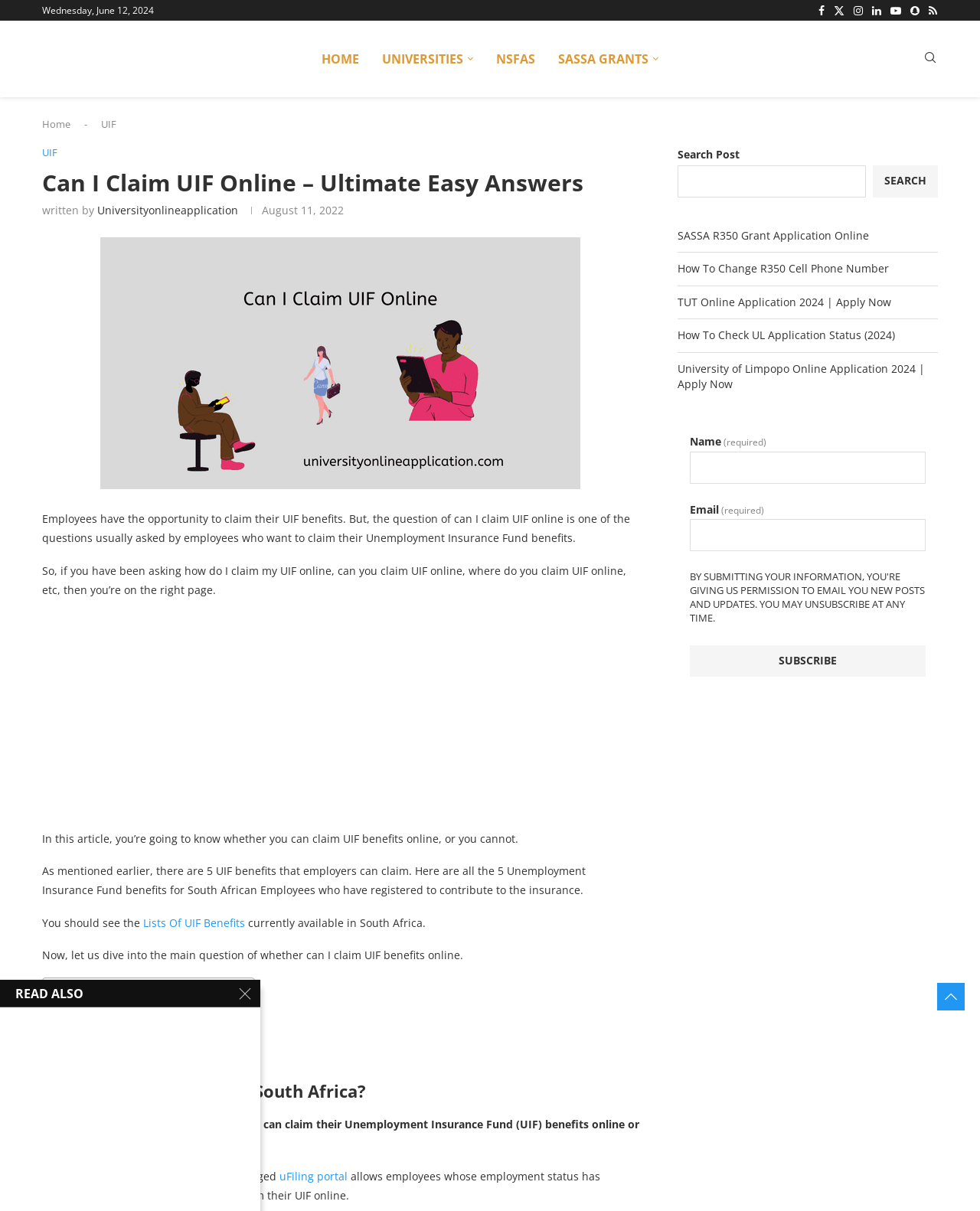Provide a one-word or brief phrase answer to the question:
Can employees claim UIF benefits online in South Africa?

Yes